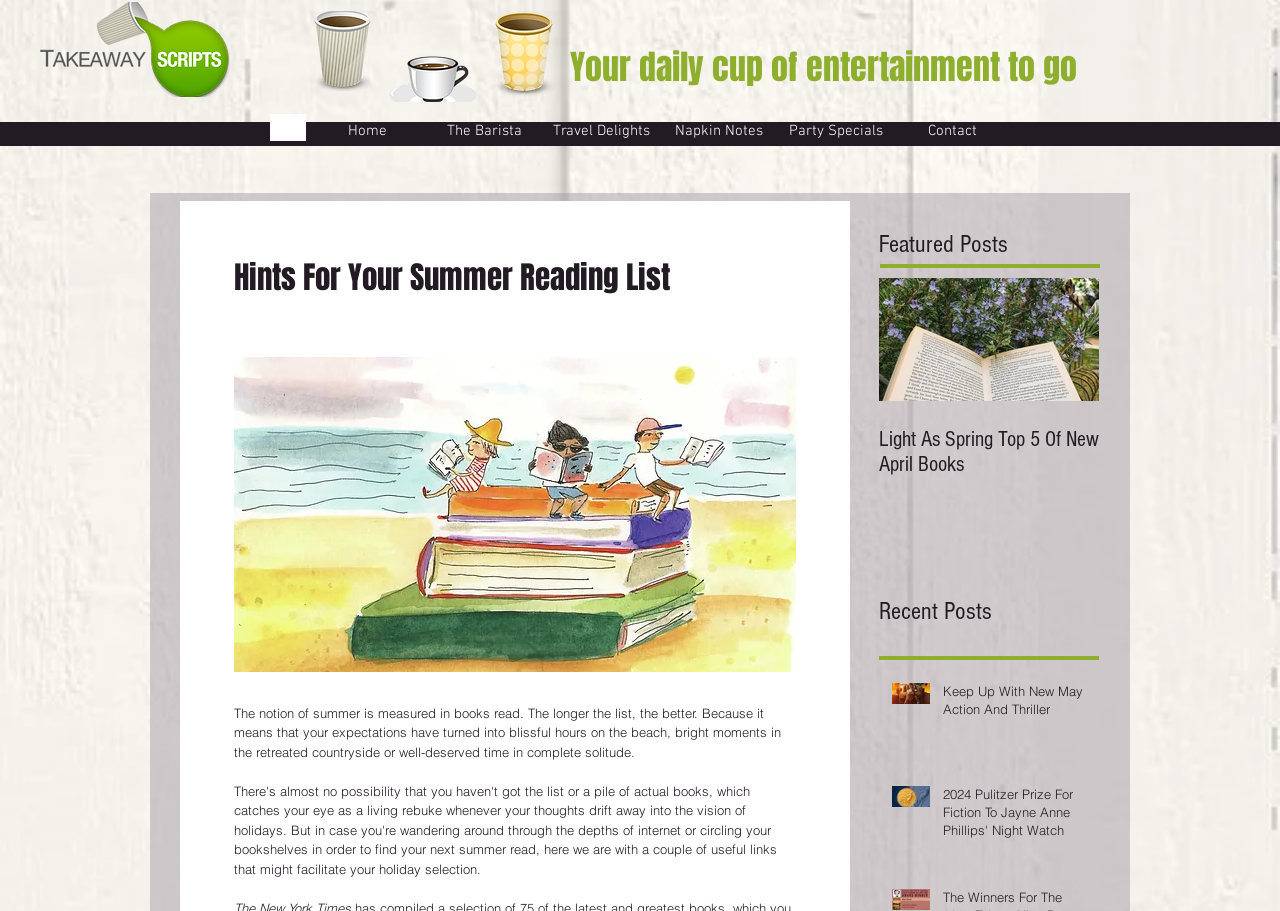How many recent posts are there?
Refer to the image and offer an in-depth and detailed answer to the question.

I counted the number of posts under the 'Recent Posts' section, which are 'Keep Up With New May Action And Thriller', '2024 Pulitzer Prize For Fiction To Jayne Anne Phillips' Night Watch', and 'The Winners For The 2024 Edgar Allan Poe Awards Announced'.